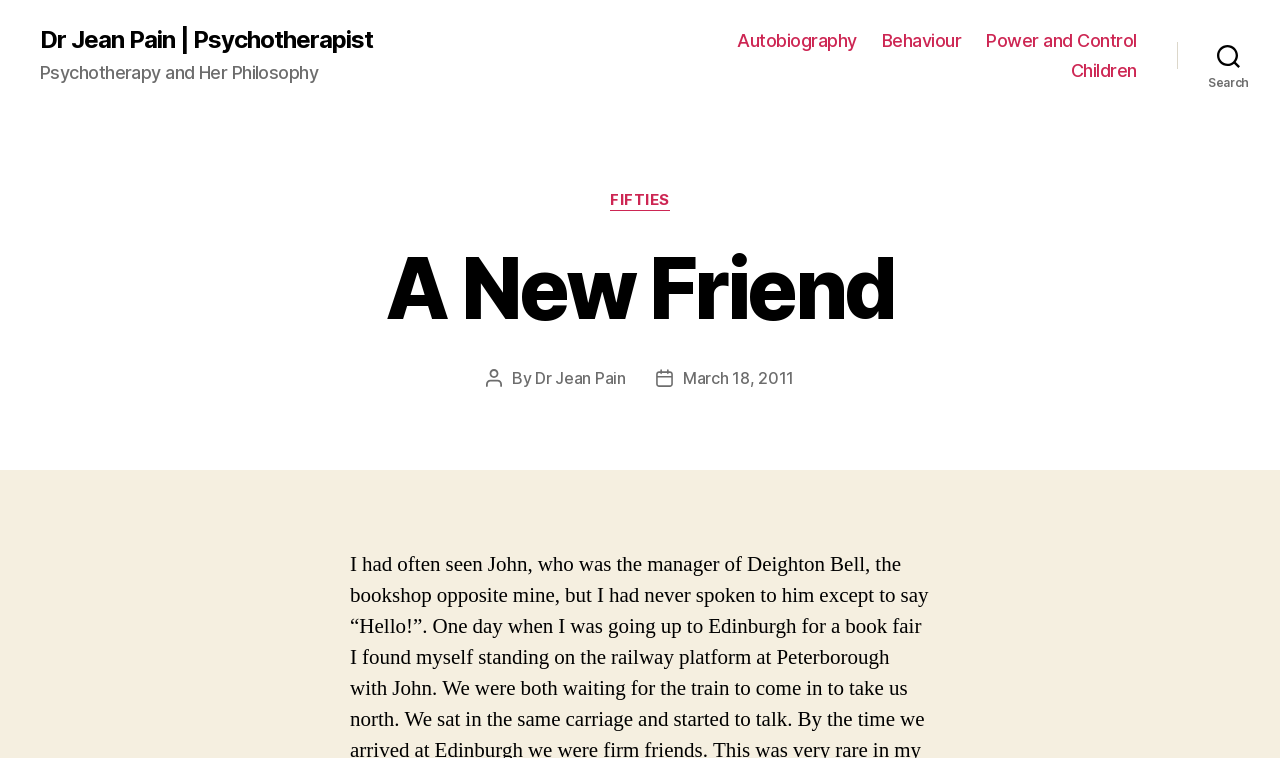Please indicate the bounding box coordinates of the element's region to be clicked to achieve the instruction: "read about Autobiography". Provide the coordinates as four float numbers between 0 and 1, i.e., [left, top, right, bottom].

[0.576, 0.039, 0.669, 0.068]